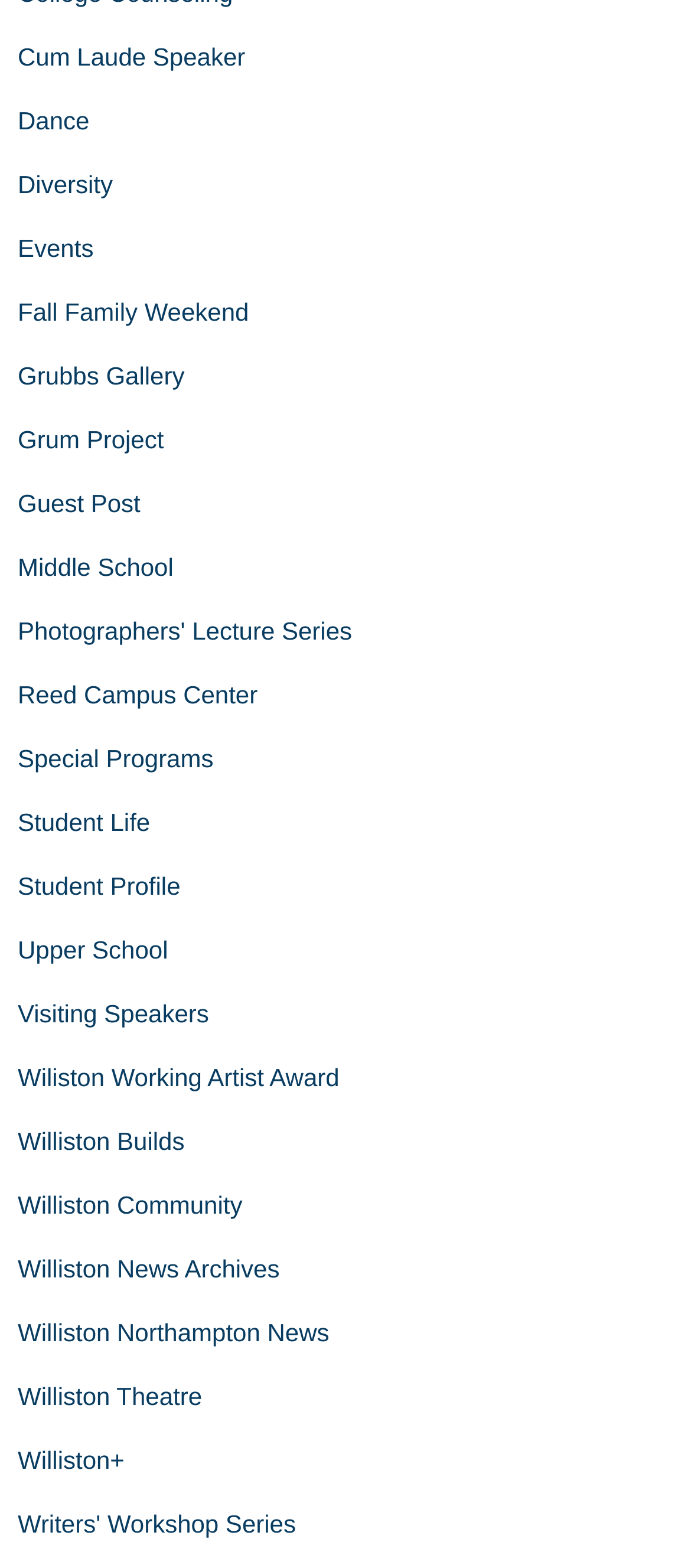Find the bounding box coordinates of the element to click in order to complete this instruction: "Discover Writers' Workshop Series". The bounding box coordinates must be four float numbers between 0 and 1, denoted as [left, top, right, bottom].

[0.026, 0.963, 0.428, 0.981]